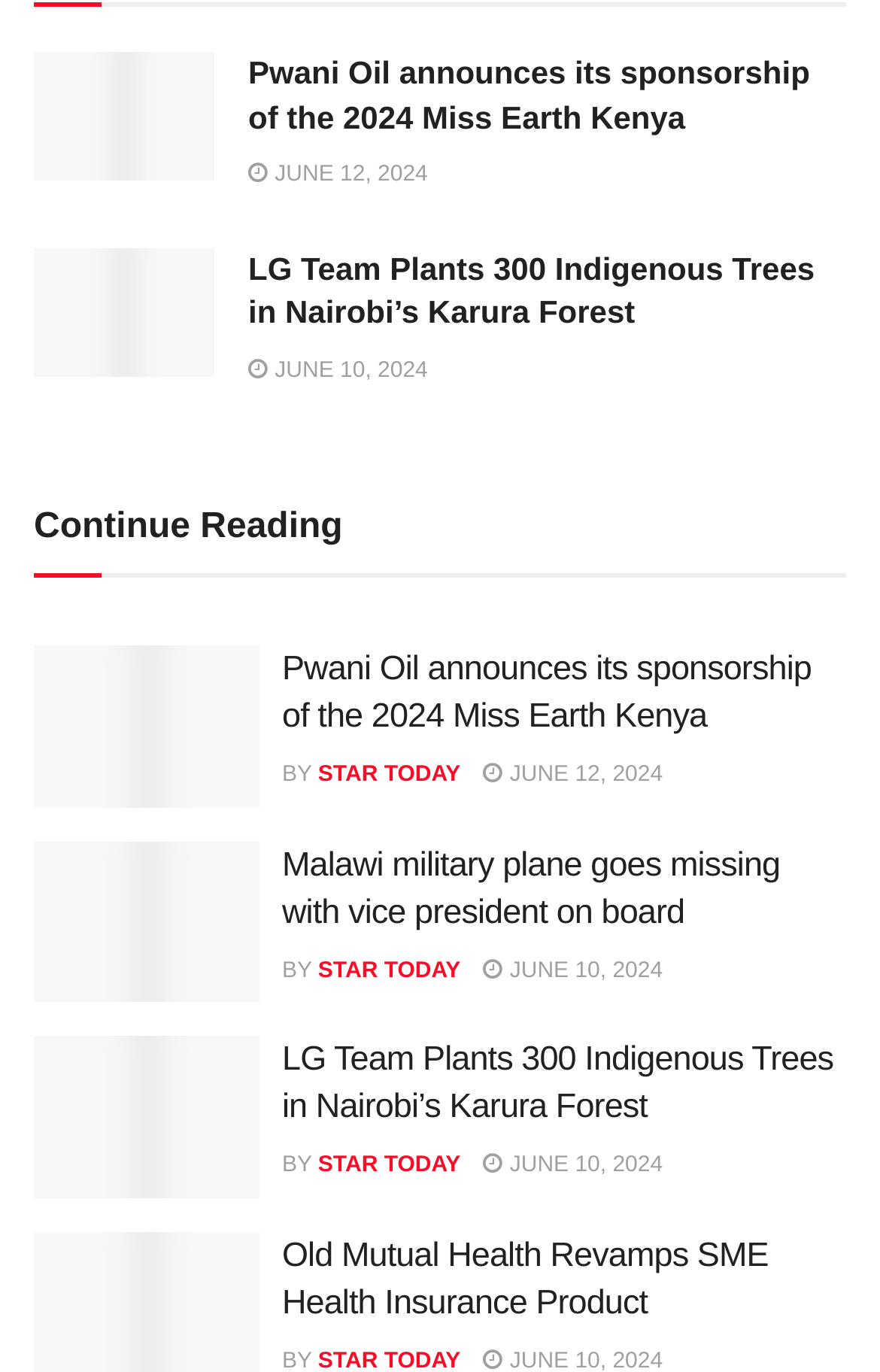Who is the author of the article 'LG Team Plants 300 Indigenous Trees in Nairobi’s Karura Forest'?
Examine the screenshot and reply with a single word or phrase.

STAR TODAY